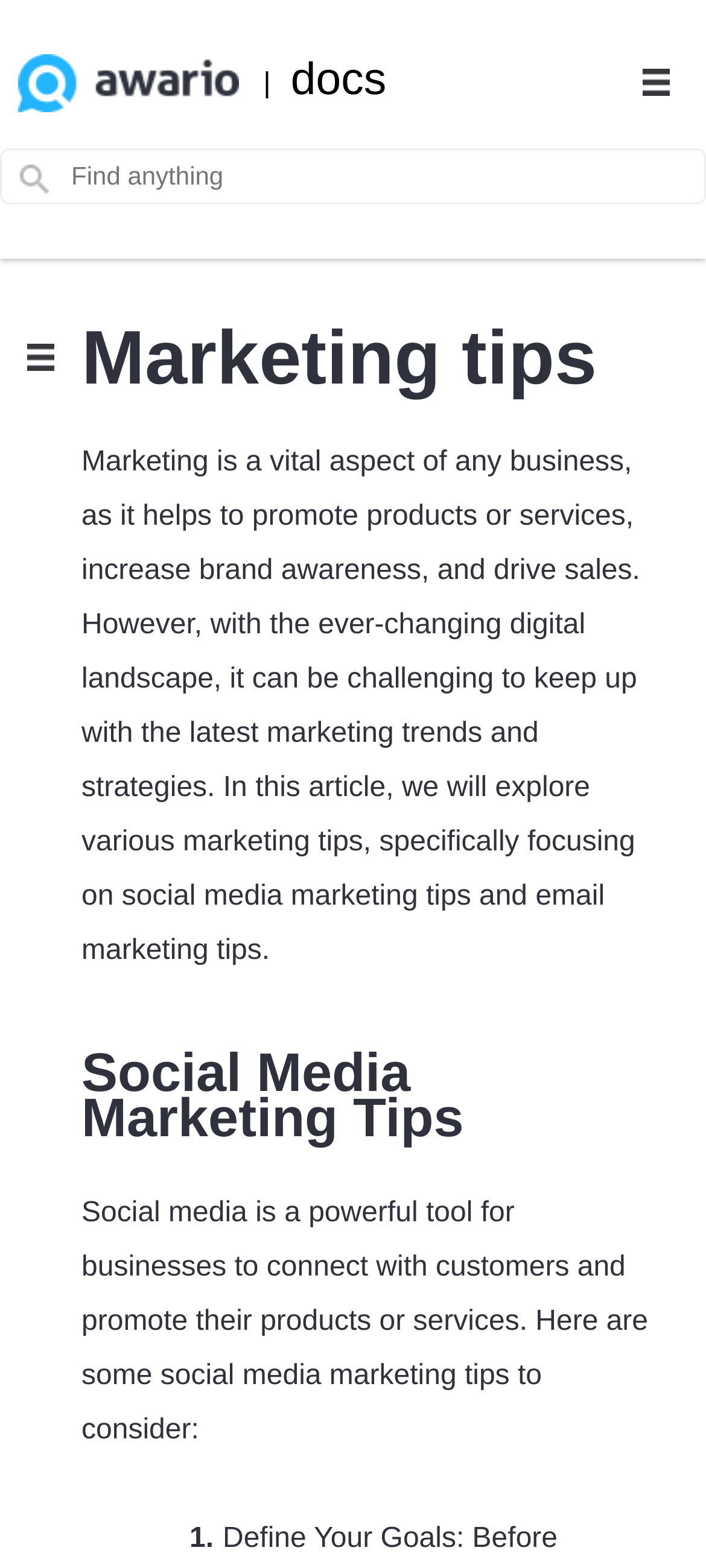What is the purpose of marketing?
Use the information from the image to give a detailed answer to the question.

According to the webpage, marketing is a vital aspect of any business, and it helps to promote products or services, increase brand awareness, and drive sales.